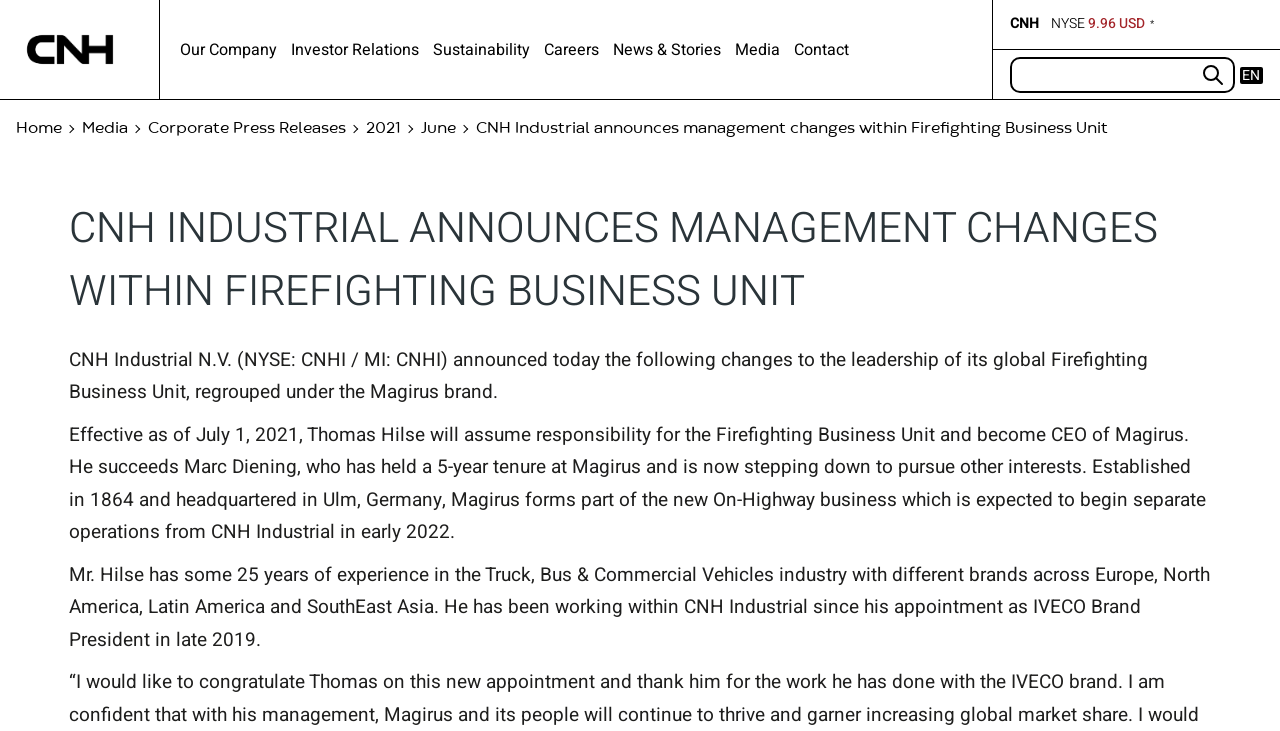What is the current stock price of CNH Industrial?
Give a thorough and detailed response to the question.

I found the current stock price of CNH Industrial by looking at the StaticText element with the text '9.96 USD' which is located near the 'NYSE' text, indicating that it is the current stock price.